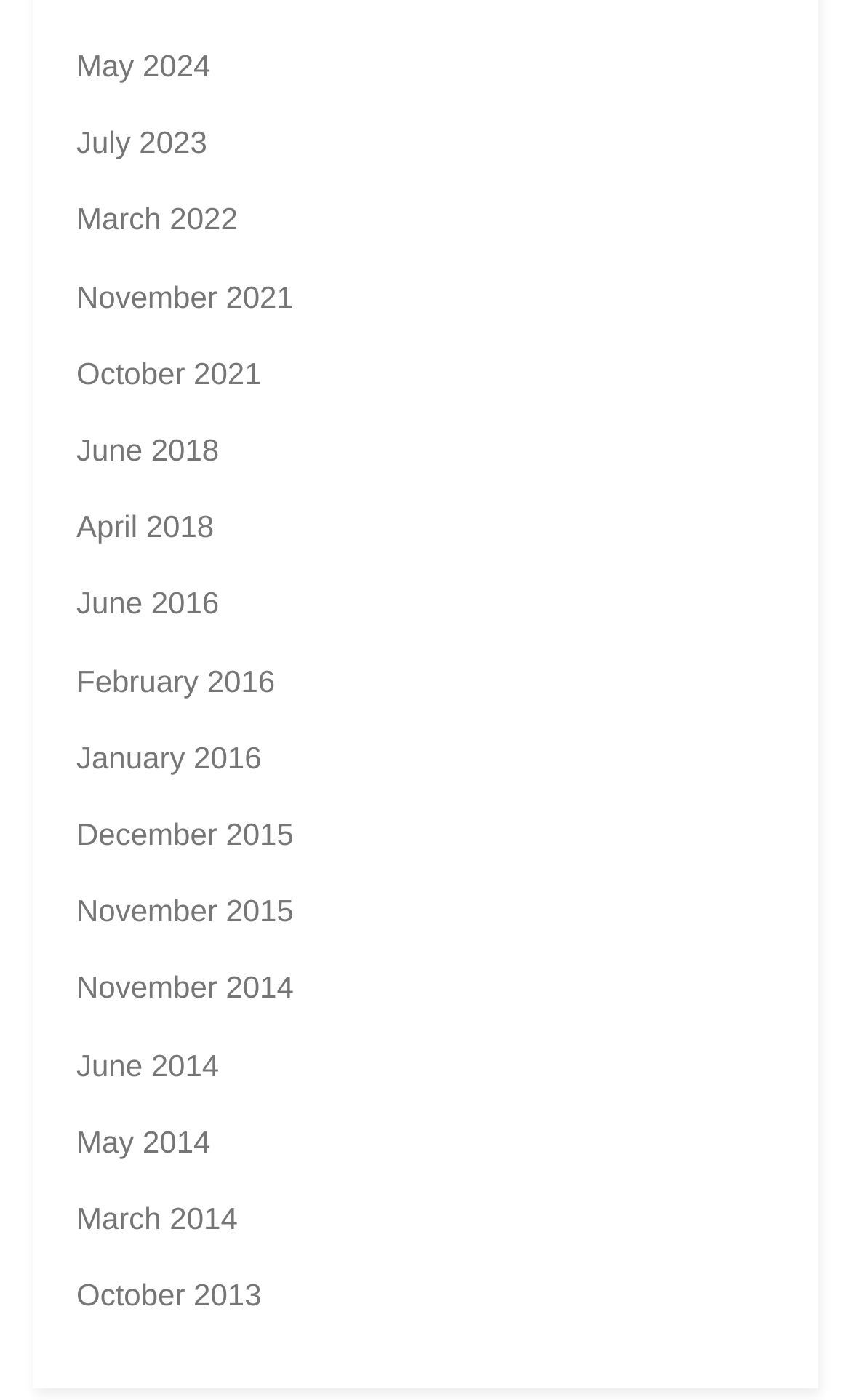Identify the bounding box coordinates of the clickable region required to complete the instruction: "view October 2021". The coordinates should be given as four float numbers within the range of 0 and 1, i.e., [left, top, right, bottom].

[0.09, 0.254, 0.307, 0.279]